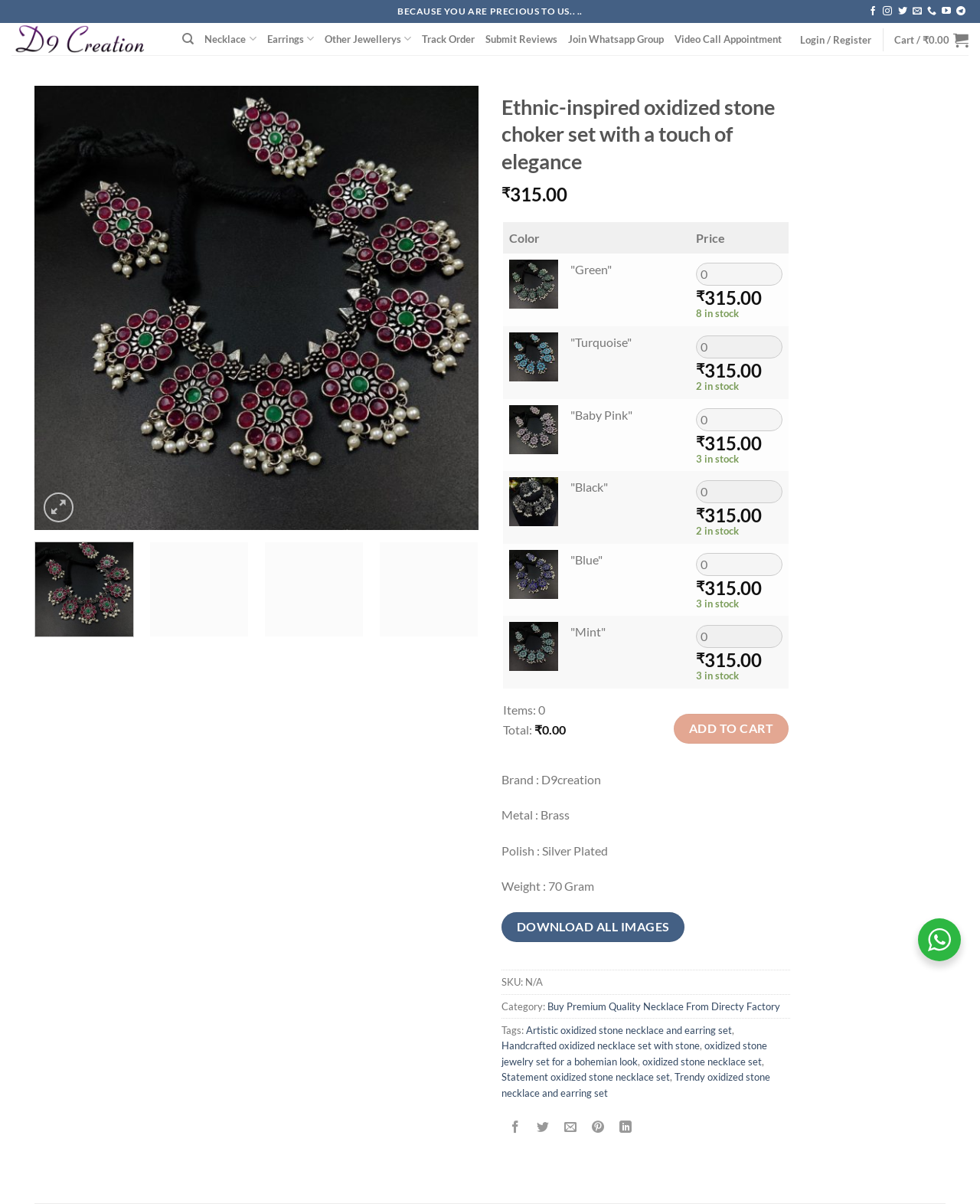How many items are in stock for the 'Baby Pink' color?
Could you please answer the question thoroughly and with as much detail as possible?

I found the stock information in the gridcell corresponding to the 'Baby Pink' color, which is 3 in stock.